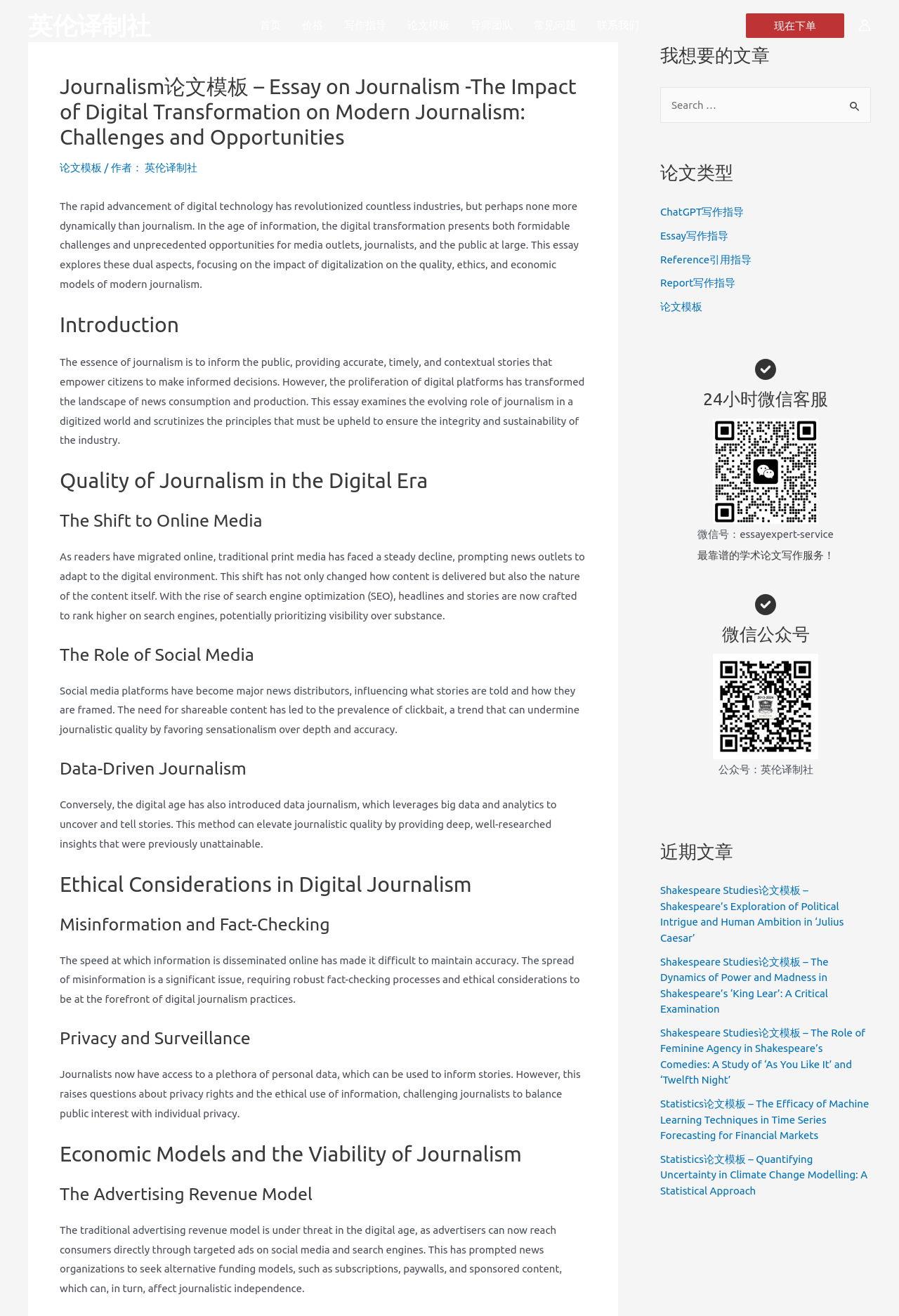Identify the bounding box coordinates for the element you need to click to achieve the following task: "search for an article". The coordinates must be four float values ranging from 0 to 1, formatted as [left, top, right, bottom].

[0.734, 0.066, 0.969, 0.093]